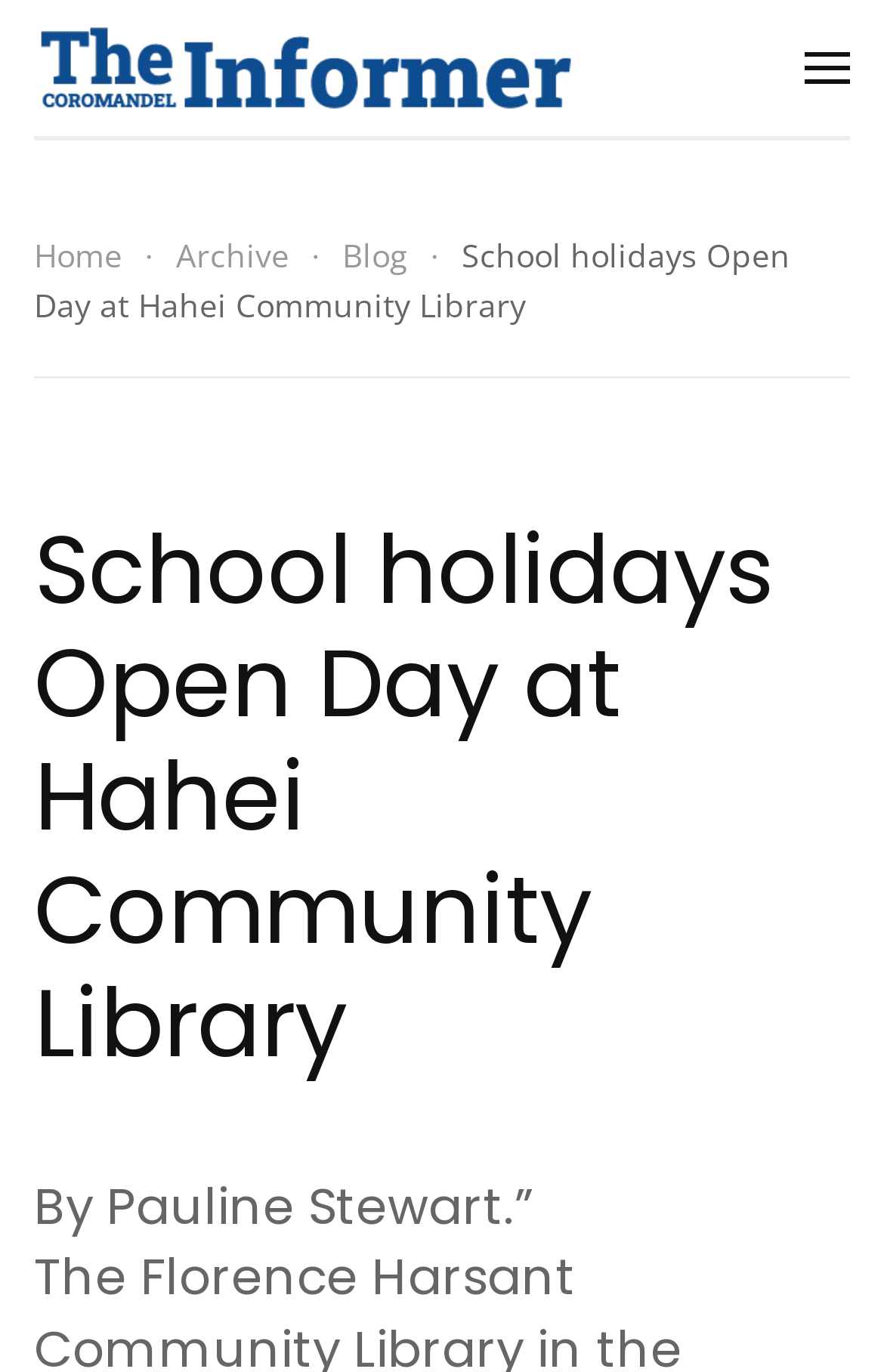Using the provided element description, identify the bounding box coordinates as (top-left x, top-left y, bottom-right x, bottom-right y). Ensure all values are between 0 and 1. Description: aria-label="Open menu"

[0.91, 0.0, 0.962, 0.099]